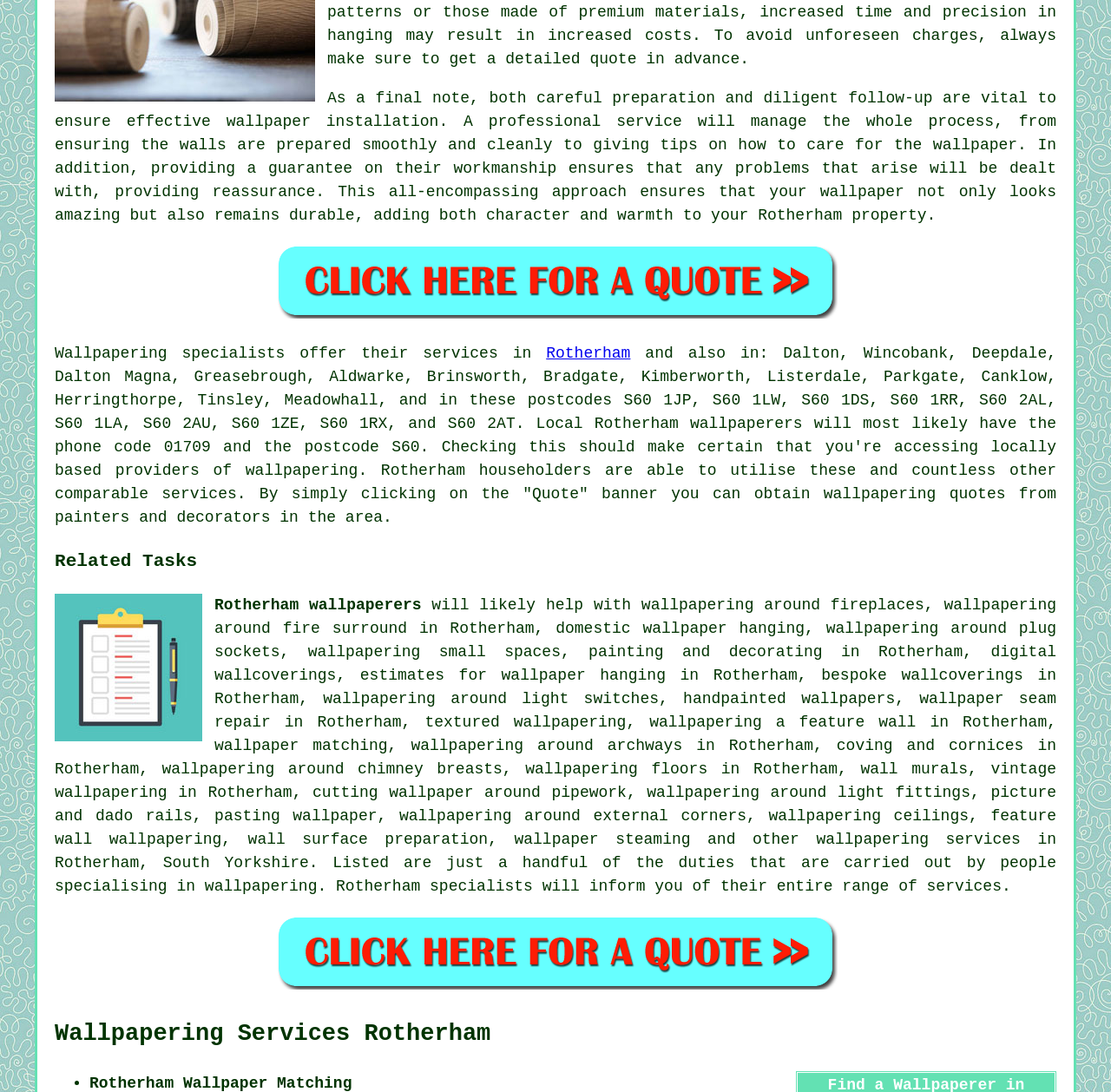Determine the bounding box for the UI element as described: "wallpapering around archways". The coordinates should be represented as four float numbers between 0 and 1, formatted as [left, top, right, bottom].

[0.37, 0.675, 0.614, 0.691]